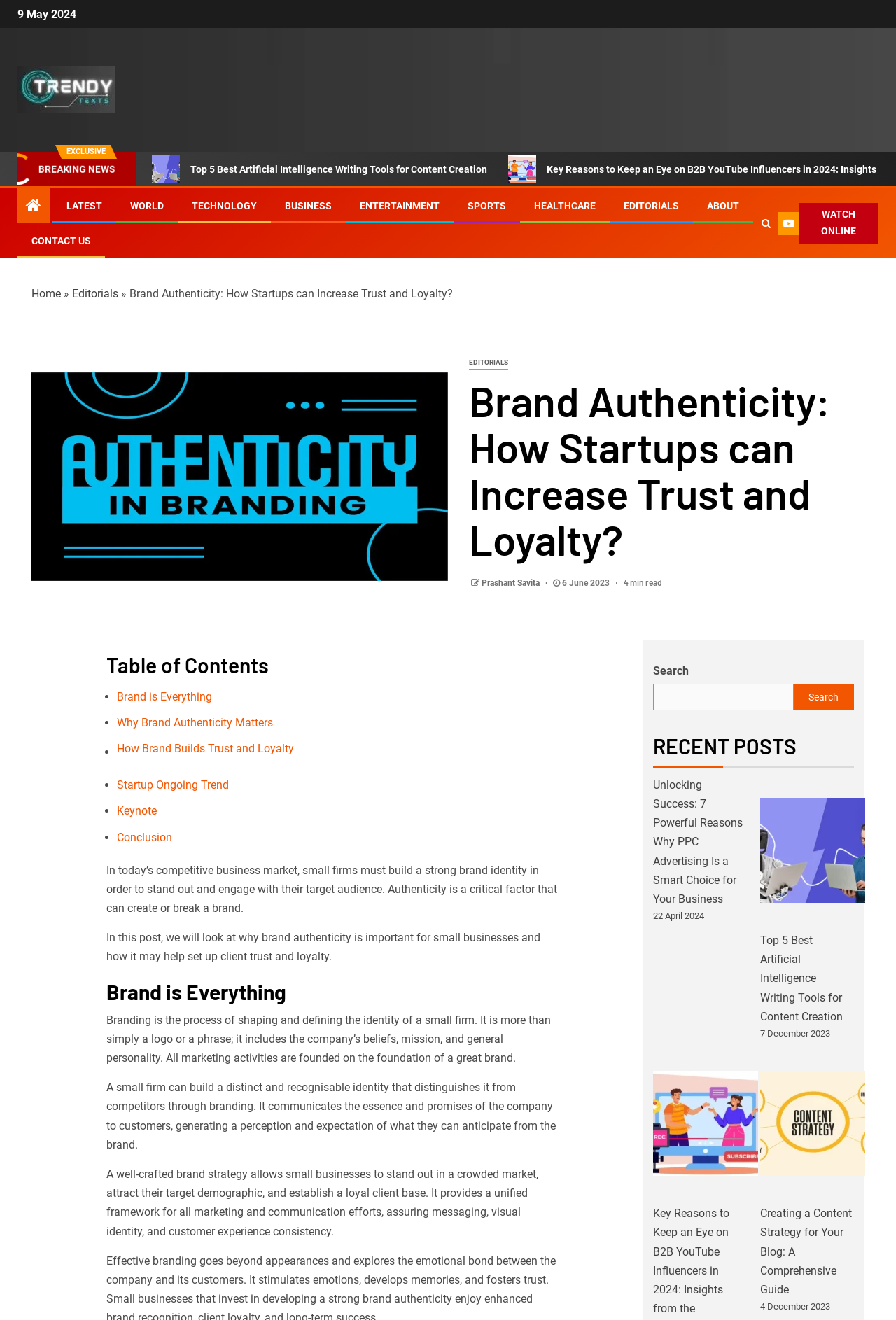Please give a succinct answer to the question in one word or phrase:
What is the category of the article 'Brand Authenticity: How Startups can Increase Trust and Loyalty?'?

Editorials